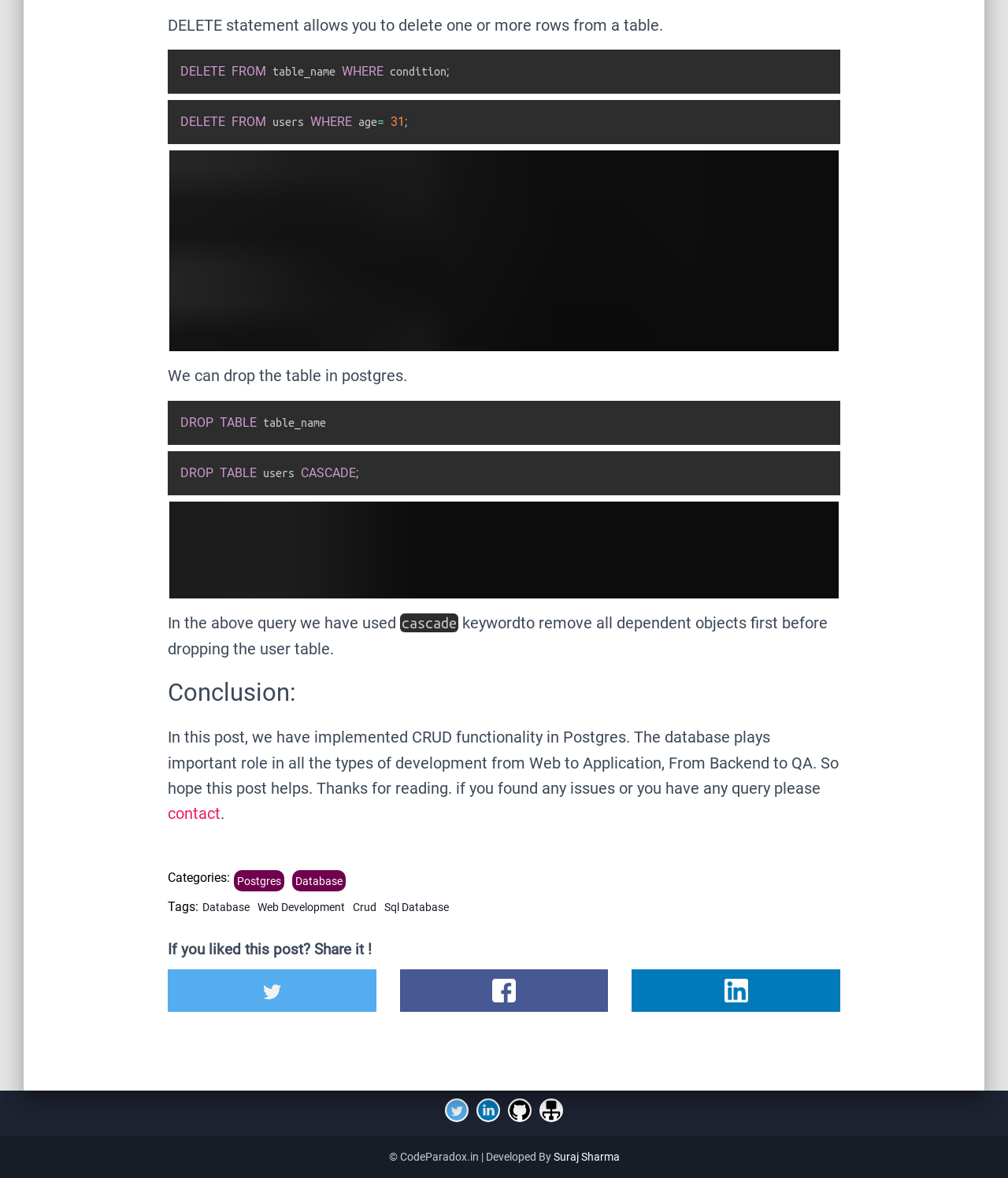Pinpoint the bounding box coordinates of the clickable area needed to execute the instruction: "Click on the 'Suraj Sharma' link". The coordinates should be specified as four float numbers between 0 and 1, i.e., [left, top, right, bottom].

[0.549, 0.977, 0.614, 0.987]